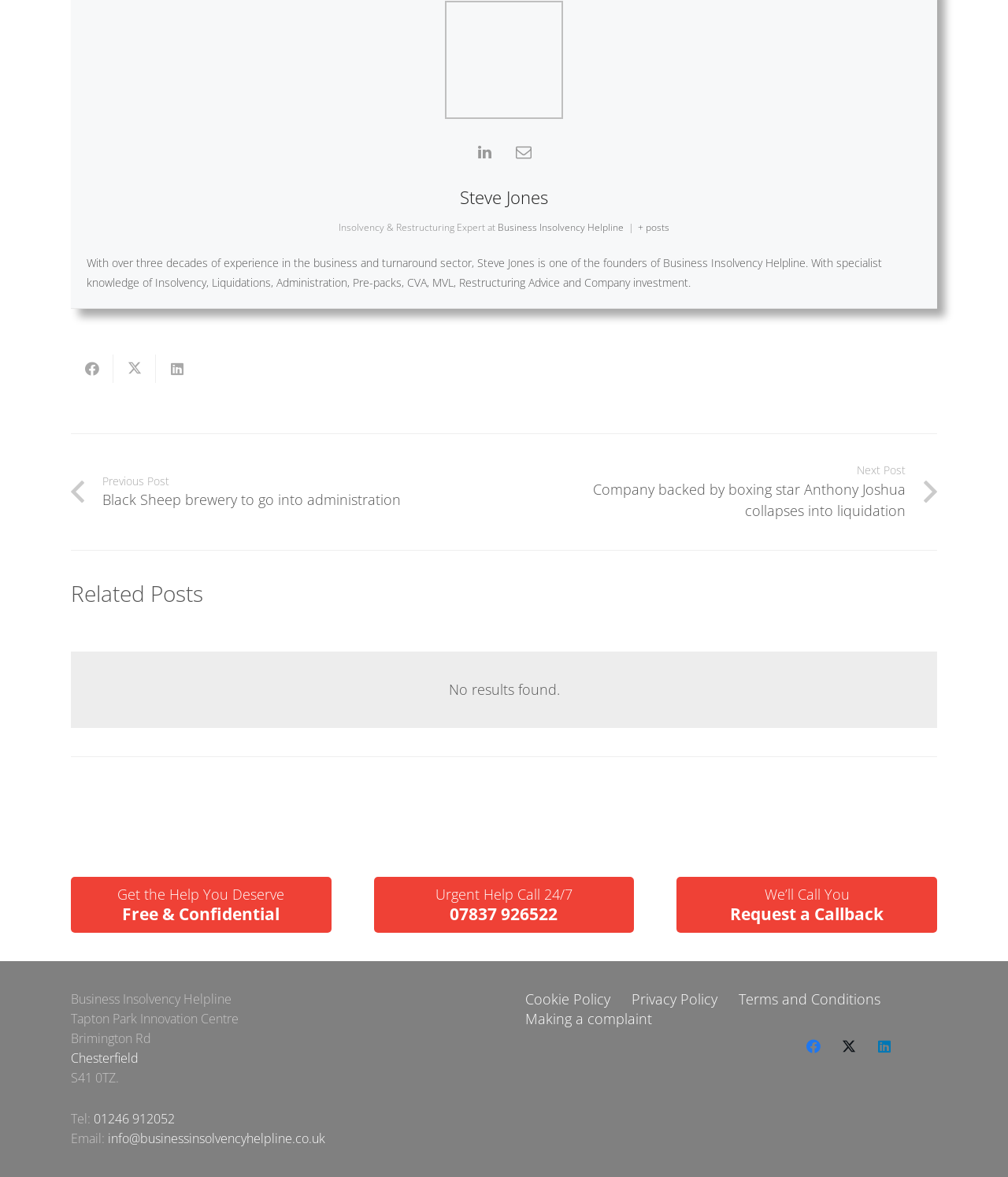Using the details in the image, give a detailed response to the question below:
What is the address of Business Insolvency Helpline?

The webpage provides the address of Business Insolvency Helpline, which is mentioned in the static text elements with bounding box coordinates [0.07, 0.858, 0.237, 0.873], [0.07, 0.875, 0.15, 0.89], [0.07, 0.892, 0.138, 0.906], and [0.07, 0.908, 0.118, 0.923].